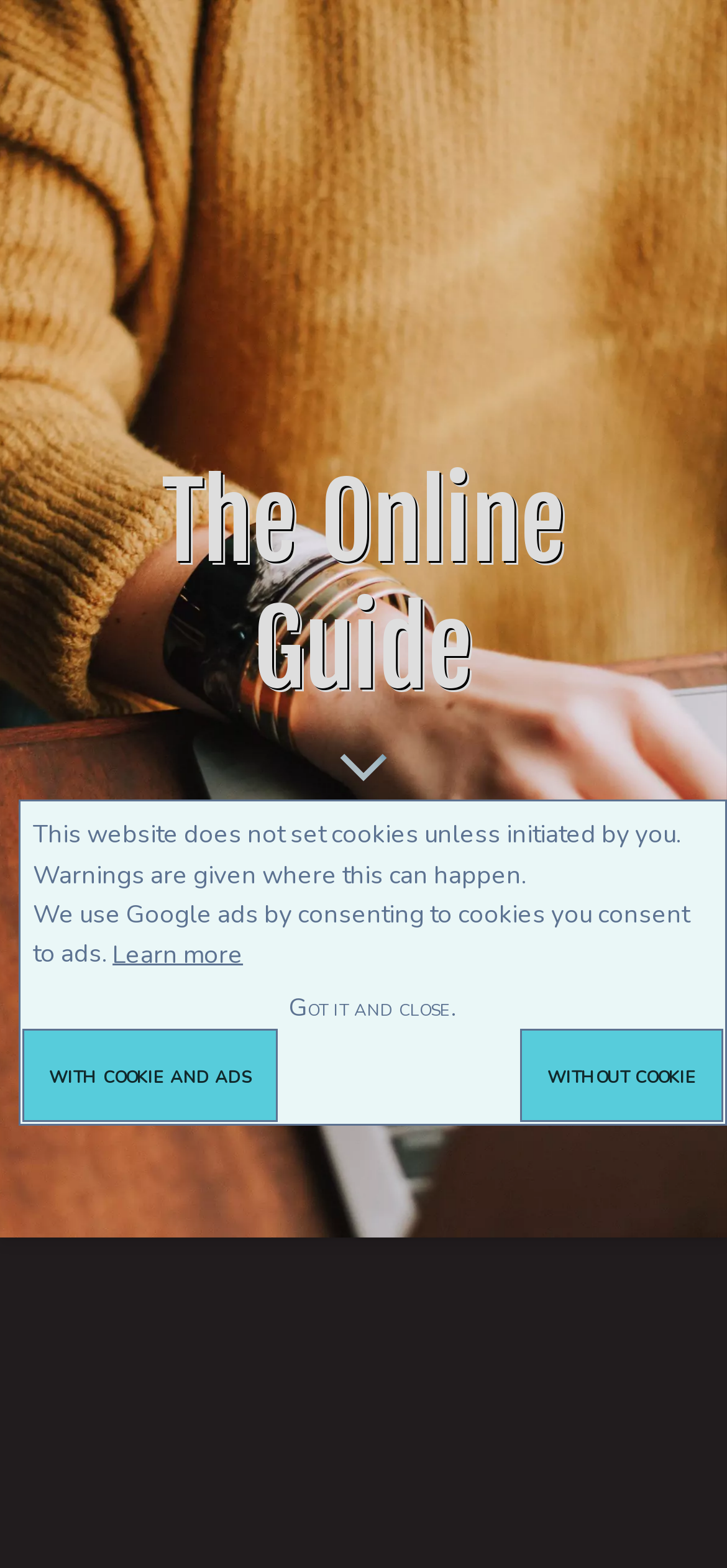Describe every aspect of the webpage comprehensively.

The webpage is an online guide to Universal Studio Tours, providing park information for visitors. At the top, there is a heading "The Online Guide" followed by a link with the same text. Below this, there is a static text "Your Online Guide to..." and a link "Scroll Down" with an accompanying image.

The main content of the page is divided into two sections. The first section is about park information, which includes a heading "Park Information" and a paragraph of text providing information for visitors, especially those with special needs. Below this, there is a link "Scroll to read: Park Information" with an accompanying image.

The second section is a list of guides, labeled as "Guides:", which includes 20 links to various topics such as Aspen Nightlife, Auto Insurance Guide, Cats, and Universal Studio Tours. Each link is preceded by a list marker "◦" or "•".

At the bottom of the page, there is a section with copyright information, including a static text "© 2009 - 2024" and links to "The Online Guide To", "Privacy Policy", "Cookie Policy", "Sitemap", and "A1 Easy Websites Visit: https://a1easywebsites.com/". There is also a link "Scroll Up" with an accompanying image.

Additionally, there is a dialog box "cookieconsentdialog" that provides information about cookies on the website, including a static text and three buttons: "learn more about cookies", "Got it and close", and "dismiss cookie message" with two options: "with cookie and ads" and "without cookie".